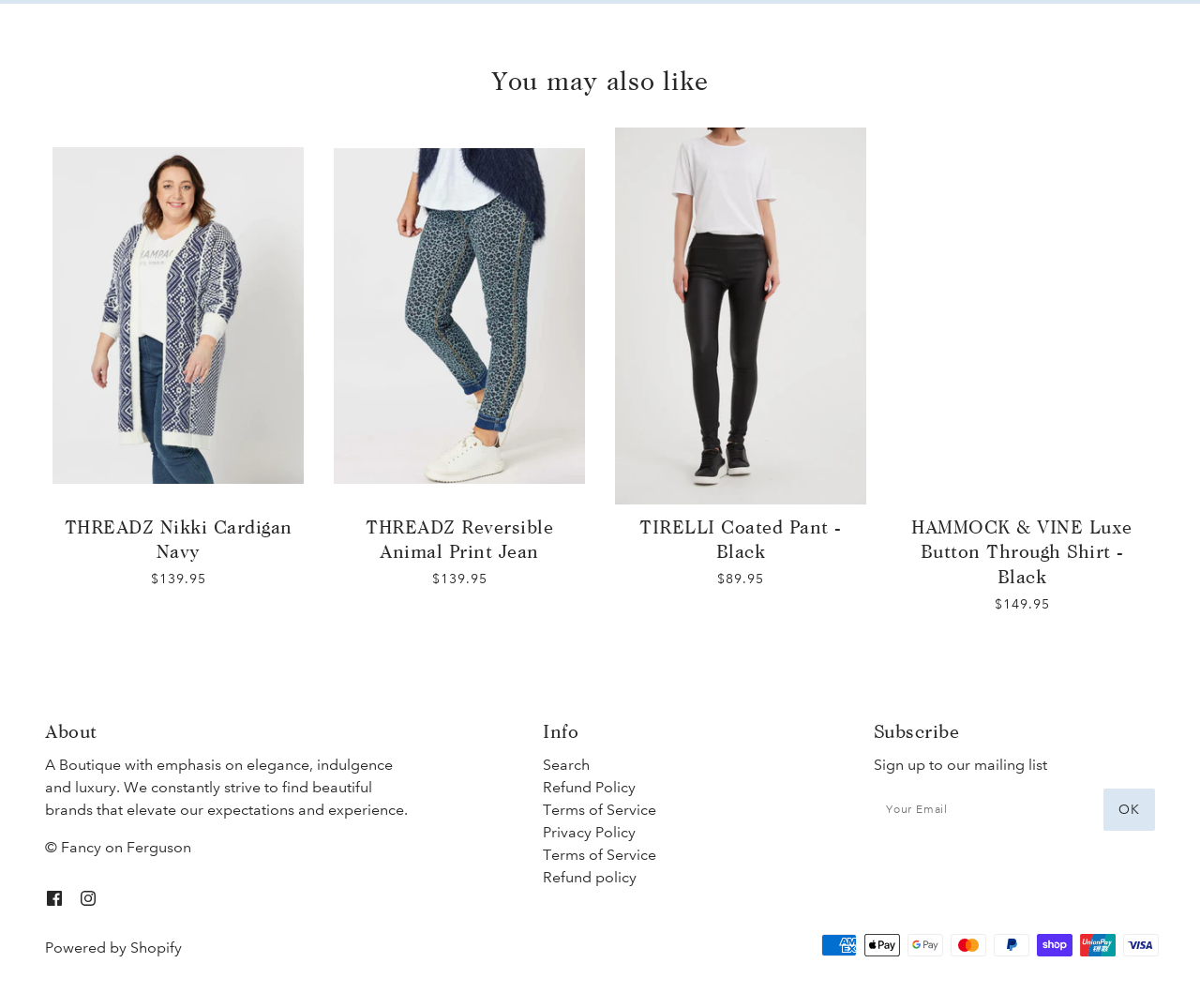Provide the bounding box coordinates for the UI element that is described by this text: "Powered by Shopify". The coordinates should be in the form of four float numbers between 0 and 1: [left, top, right, bottom].

[0.038, 0.931, 0.152, 0.949]